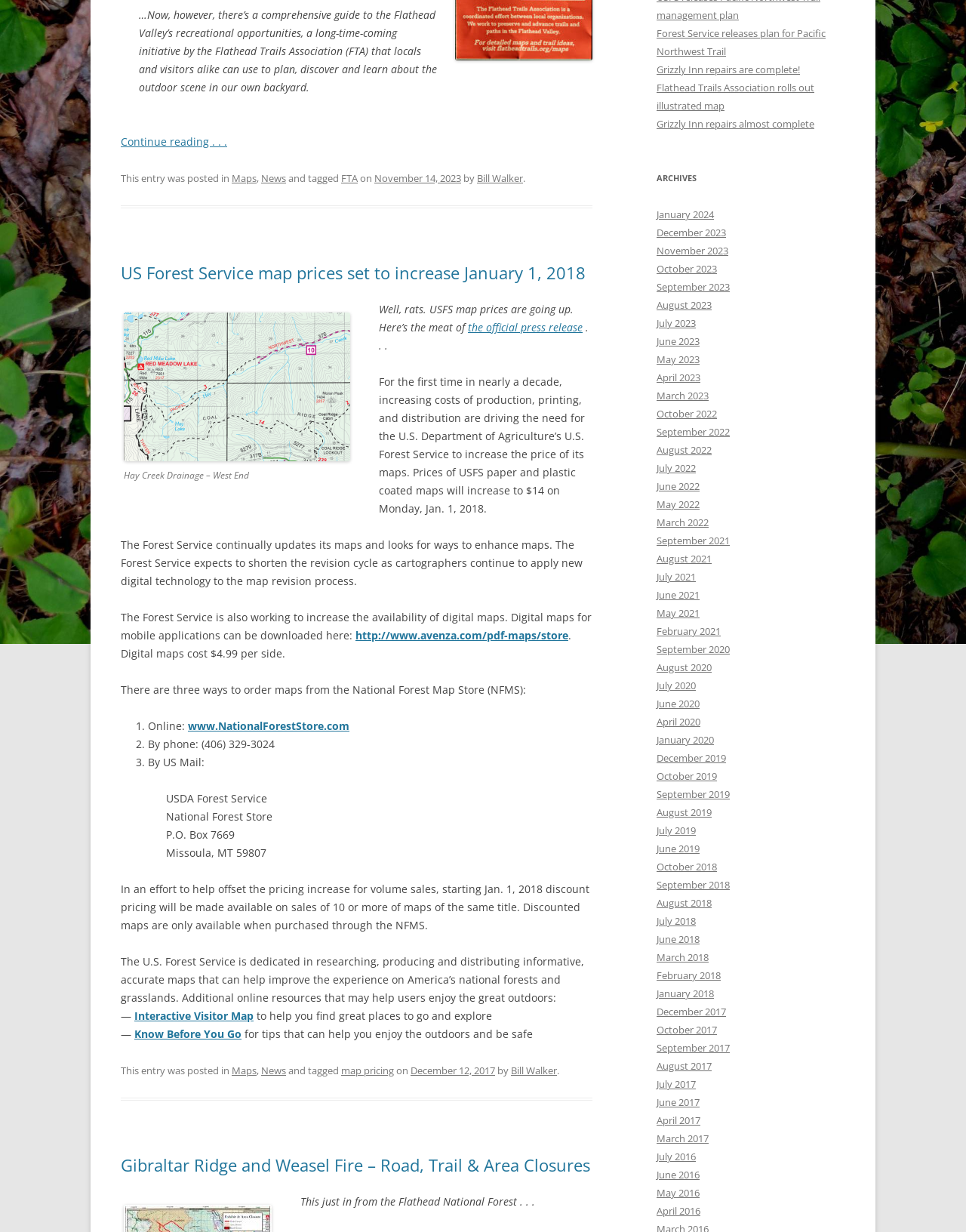Determine the bounding box coordinates of the UI element that matches the following description: "September 2021". The coordinates should be four float numbers between 0 and 1 in the format [left, top, right, bottom].

[0.68, 0.433, 0.755, 0.444]